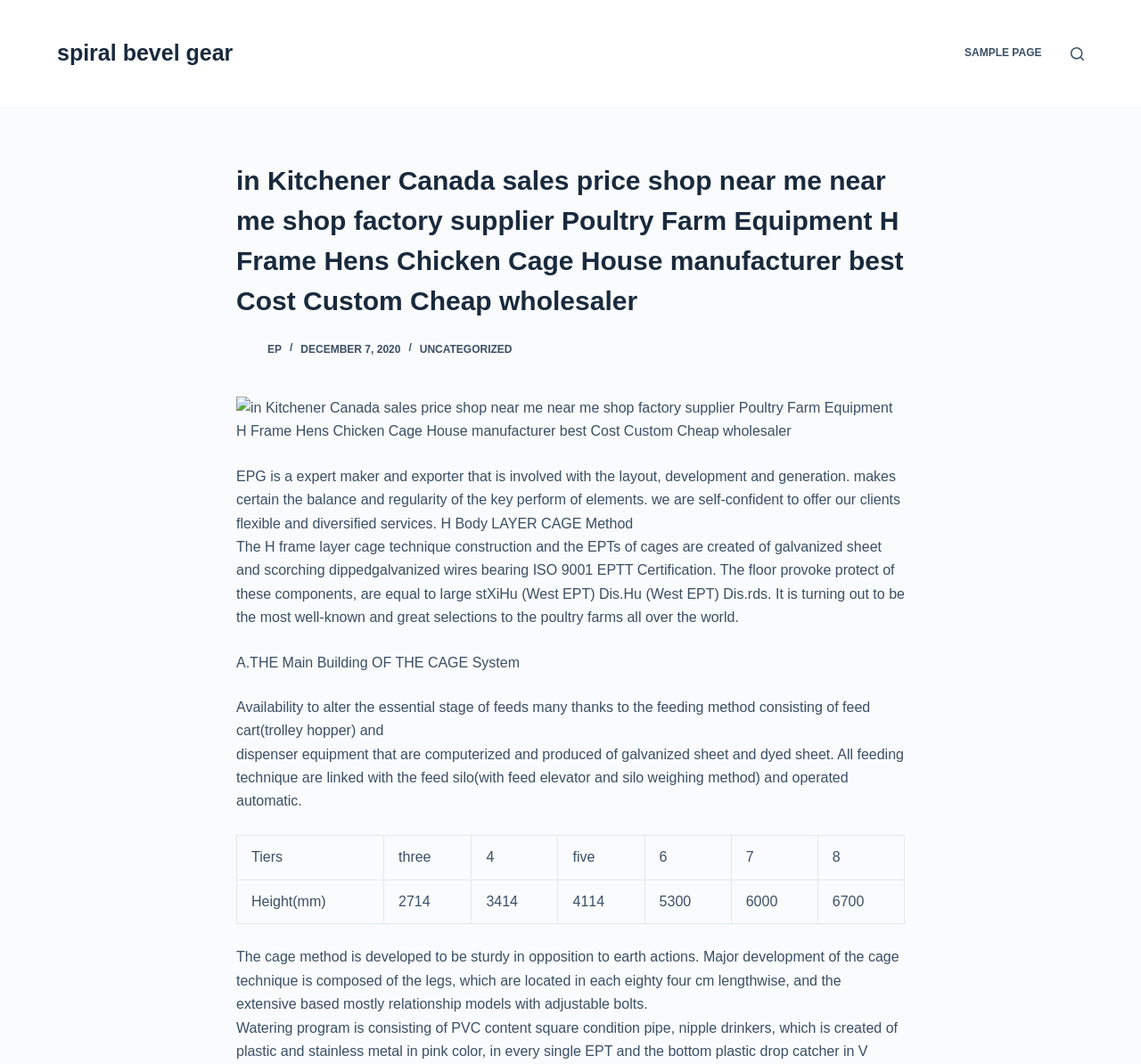Locate the bounding box of the UI element with the following description: "Sample Page".

[0.836, 0.0, 0.923, 0.101]